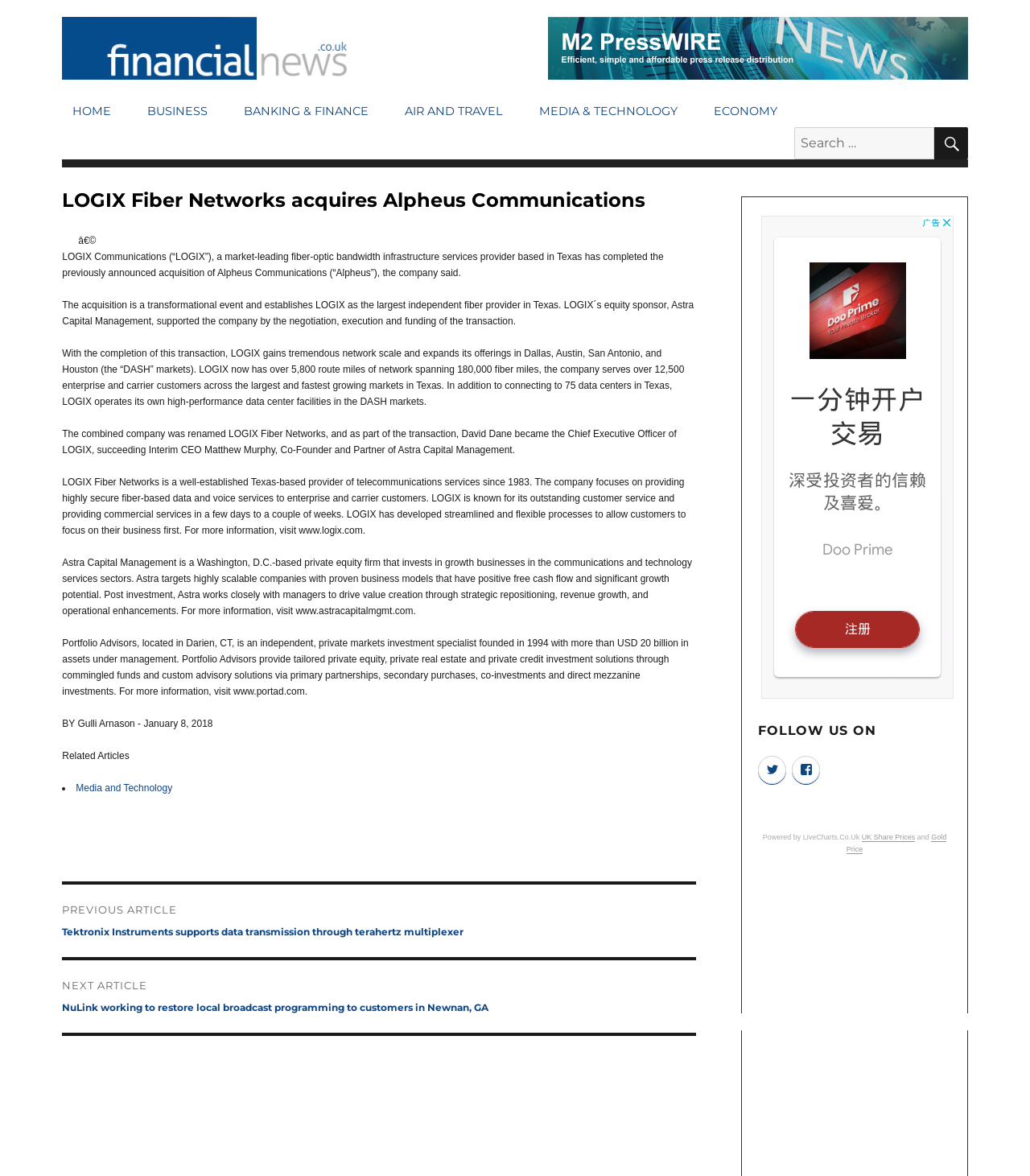Write an extensive caption that covers every aspect of the webpage.

The webpage is about LOGIX Fiber Networks acquiring Alpheus Communications, a financial news article. At the top, there is a primary menu with links to HOME, BUSINESS, BANKING & FINANCE, AIR AND TRAVEL, MEDIA & TECHNOLOGY, and ECONOMY. Next to the menu, there is a search bar with a search button.

Below the menu, the main content area is divided into two sections. On the left, there is an article with a heading "LOGIX Fiber Networks acquires Alpheus Communications" and several paragraphs of text describing the acquisition. The article also includes an image and several static text elements with information about LOGIX Fiber Networks and Astra Capital Management.

On the right side of the main content area, there are several sections. At the top, there is a navigation section with links to previous and next posts. Below that, there is an insertion with an advertisement iframe. Further down, there is a heading "FOLLOW US ON" with social media links to Twitter and Facebook. At the very bottom, there is a static text element with a message "Powered by LiveCharts.Co.Uk" and links to UK Share Prices and Gold Price.

Throughout the webpage, there are several images, including a logo image at the top with the text "Financial News" and an image within the article. The overall layout is organized, with clear headings and concise text, making it easy to navigate and read.